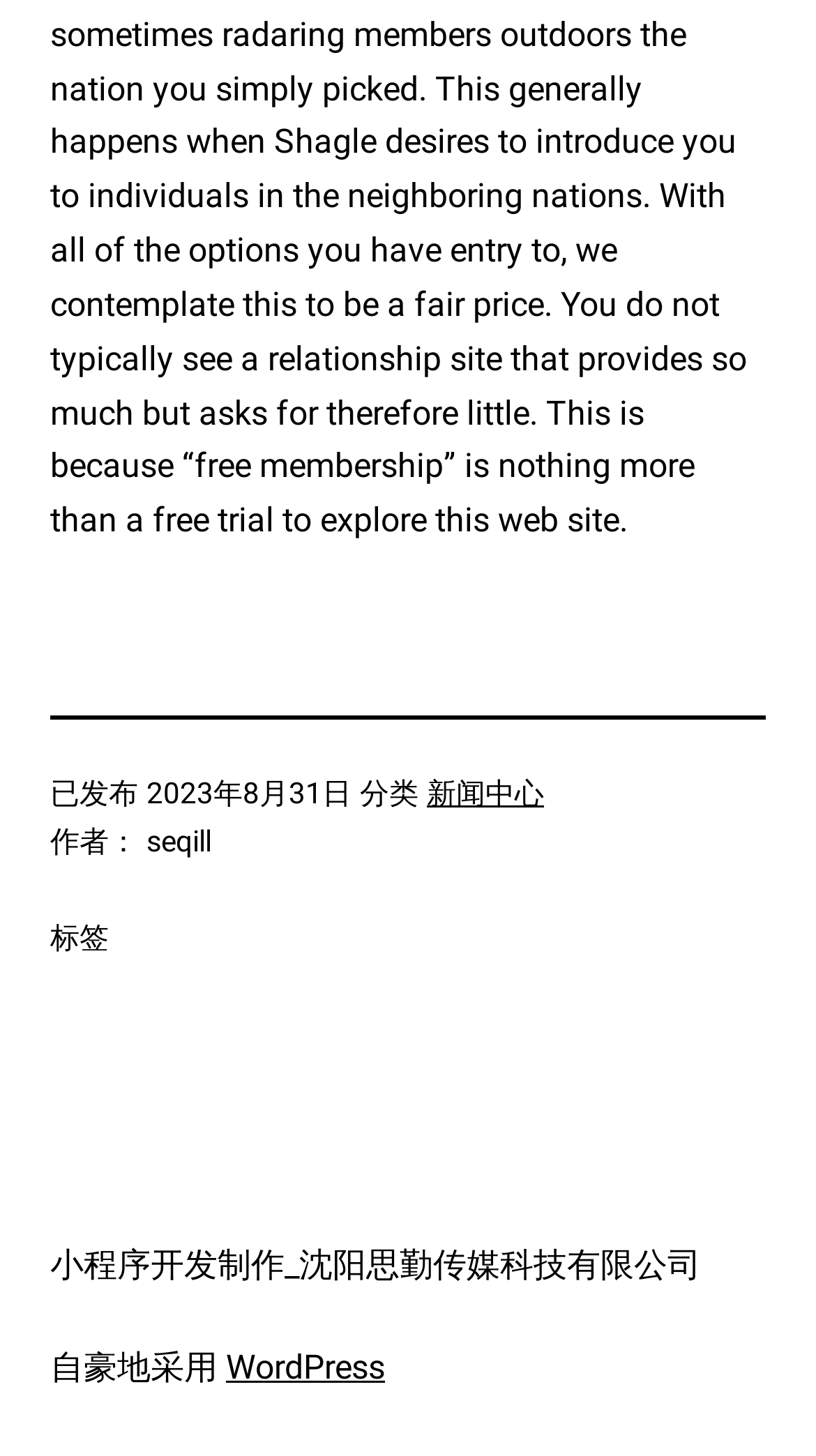What is the publication date of the article?
Can you provide an in-depth and detailed response to the question?

I found the publication date by looking at the time element with the text '2023年8月31日' which is a child of the time element with no text.